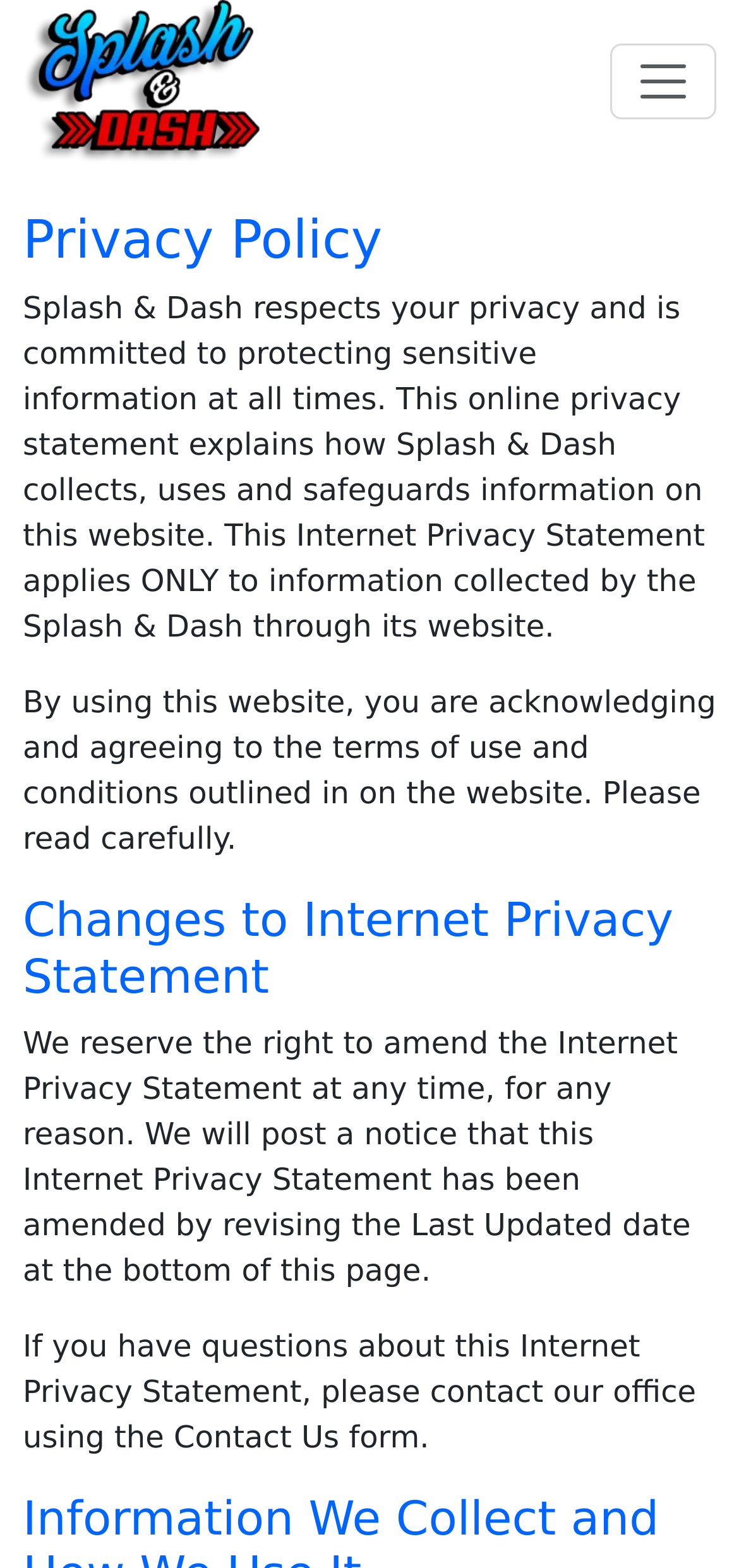What is the purpose of this website?
Provide an in-depth and detailed answer to the question.

Based on the content of the webpage, it appears to be a privacy policy page for a car wash company, Splash & Dash Car Wash, which suggests that the purpose of this website is to inform users about how their personal information is collected, used, and protected.